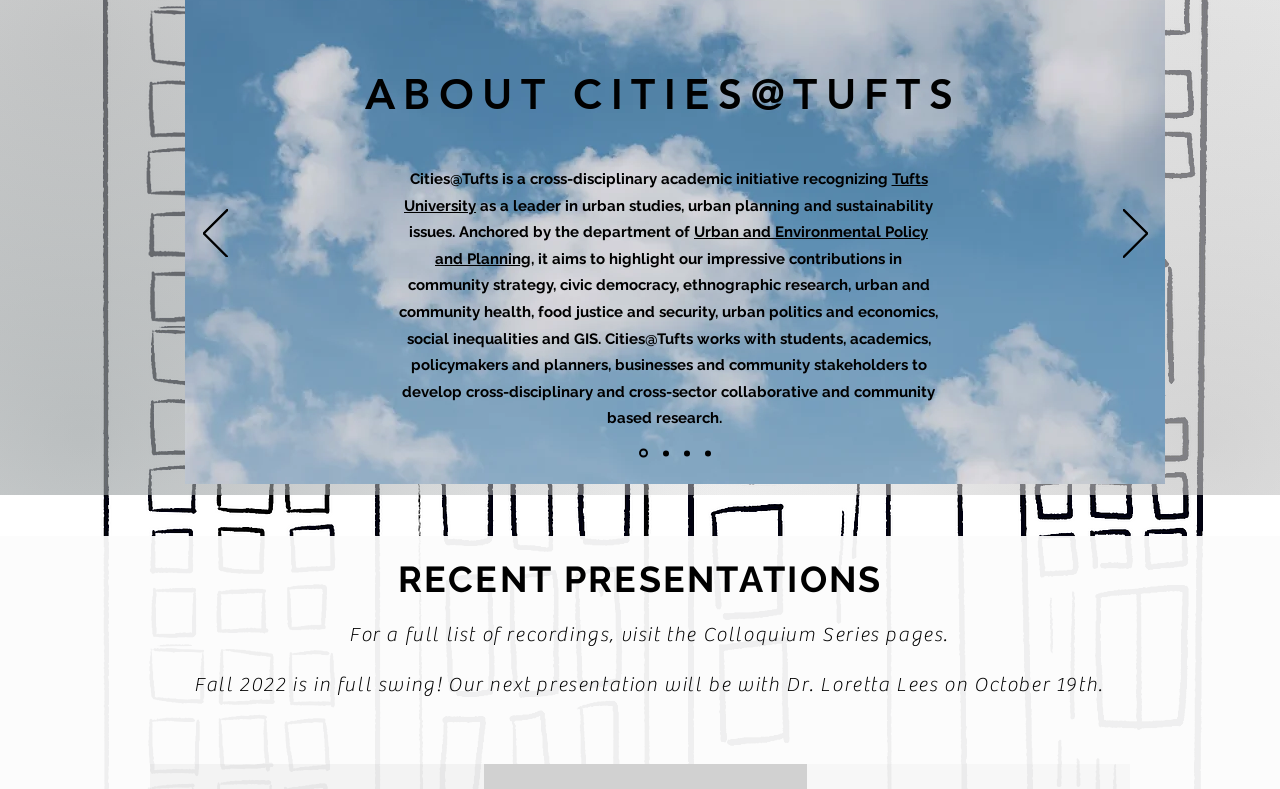Please locate the UI element described by "Tufts University" and provide its bounding box coordinates.

[0.316, 0.215, 0.725, 0.272]